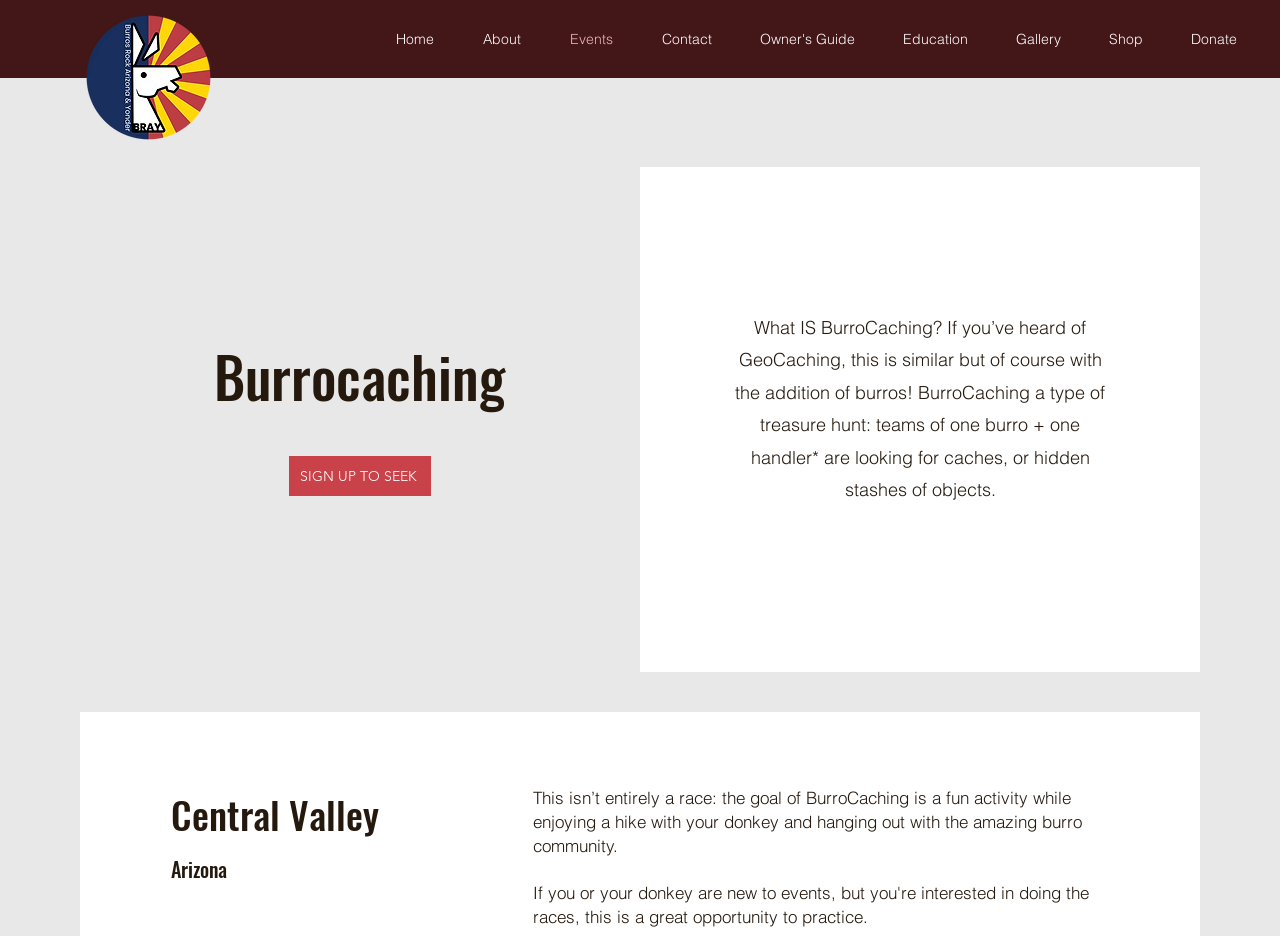What is the goal of BurroCaching?
Using the details shown in the screenshot, provide a comprehensive answer to the question.

According to the webpage, the goal of BurroCaching is not entirely a race, but a fun activity while enjoying a hike with your donkey and hanging out with the amazing burro community.